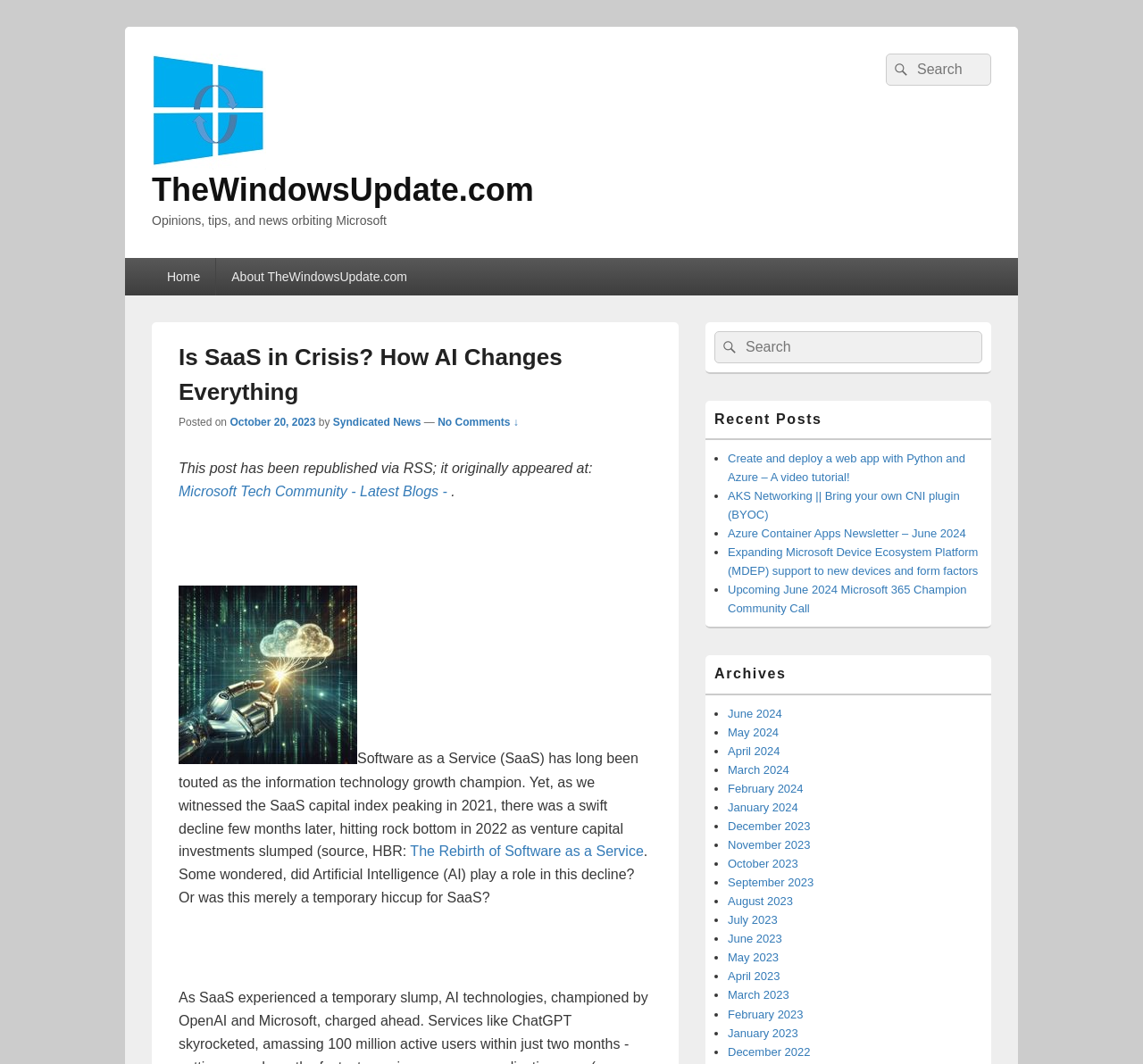Please identify the bounding box coordinates of the clickable area that will fulfill the following instruction: "Visit the Website of Showtime". The coordinates should be in the format of four float numbers between 0 and 1, i.e., [left, top, right, bottom].

None